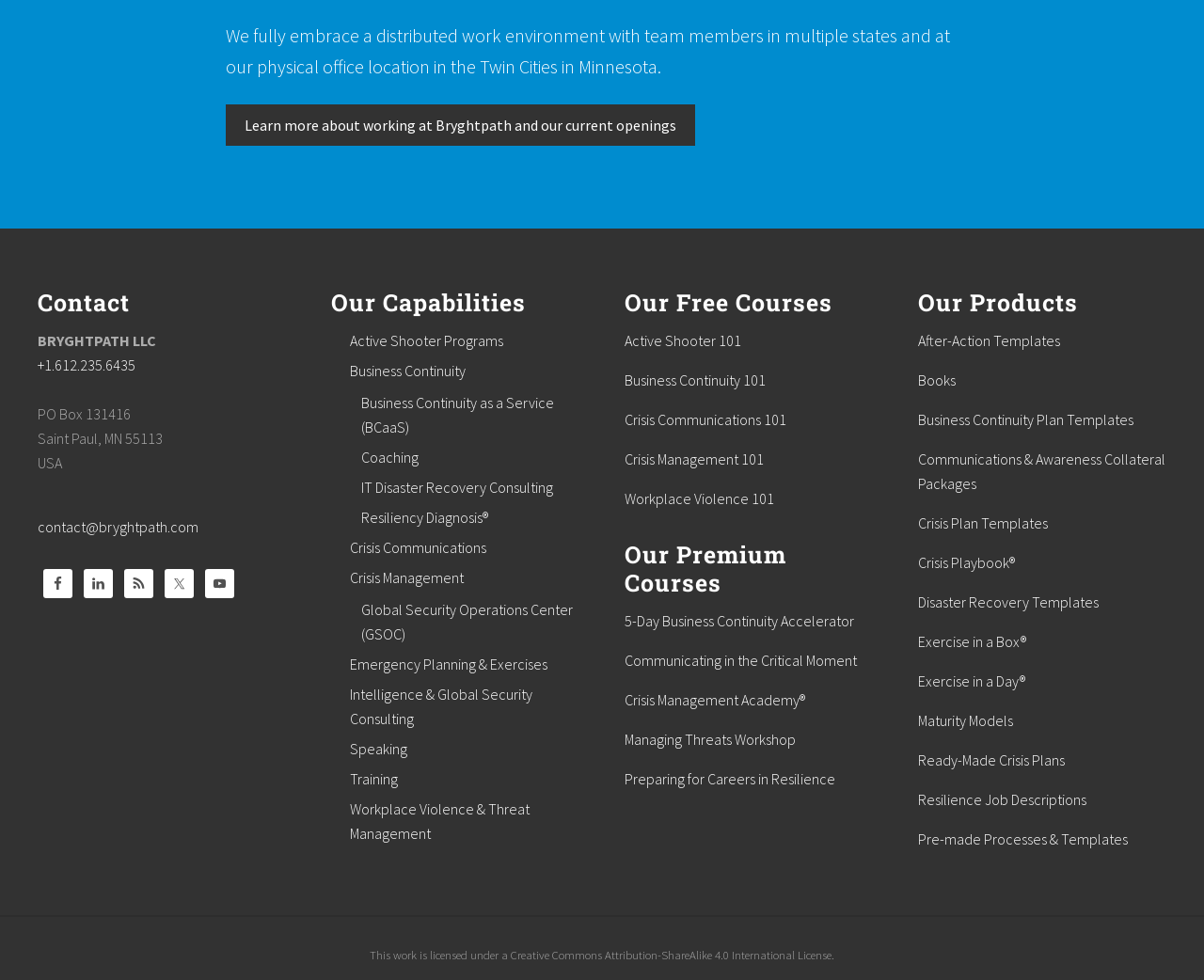What is the phone number?
Based on the image, answer the question with as much detail as possible.

I found the phone number by looking at the link element with the content '+1.612.235.6435'.